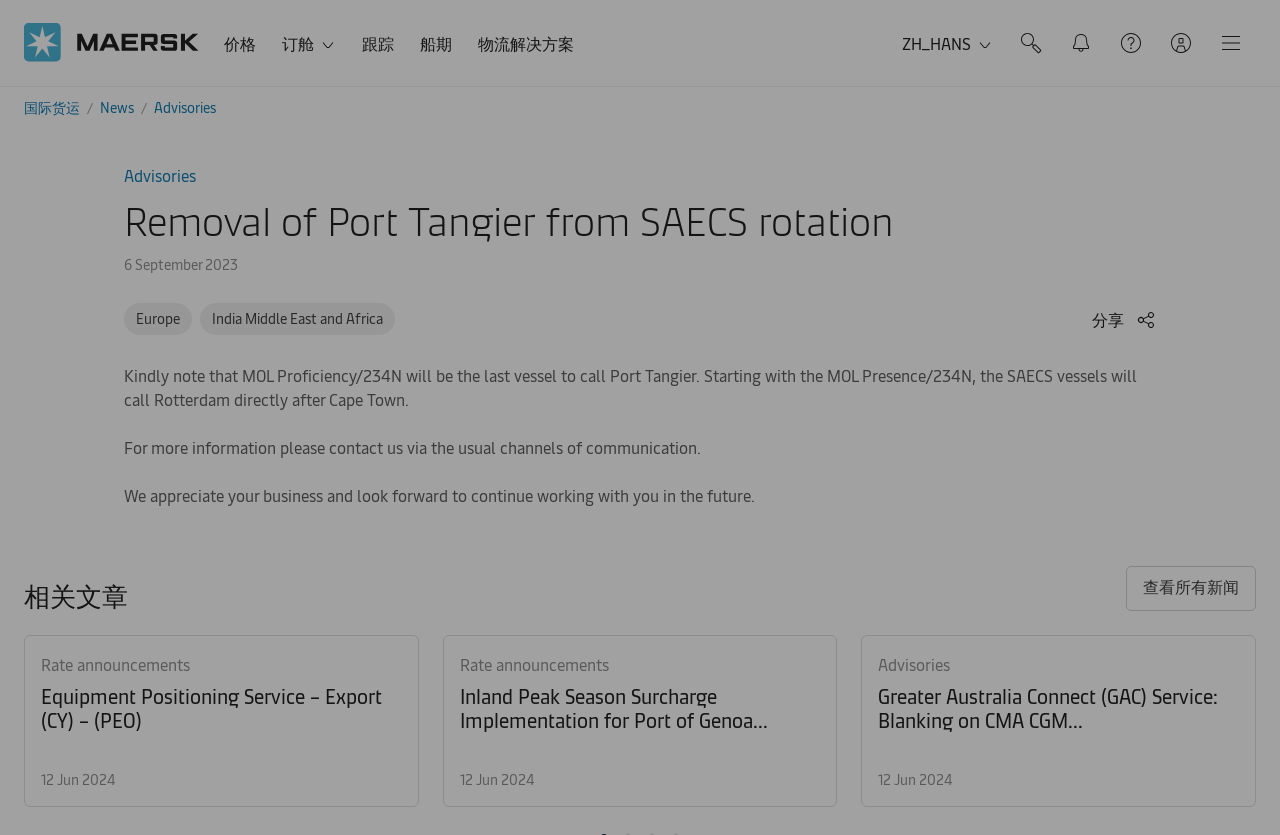What is the destination of the SAECS vessels after Cape Town?
We need a detailed and exhaustive answer to the question. Please elaborate.

The answer can be found in the static text element that says 'Starting with the MOL Presence/234N, the SAECS vessels will call Rotterdam directly after Cape Town.'